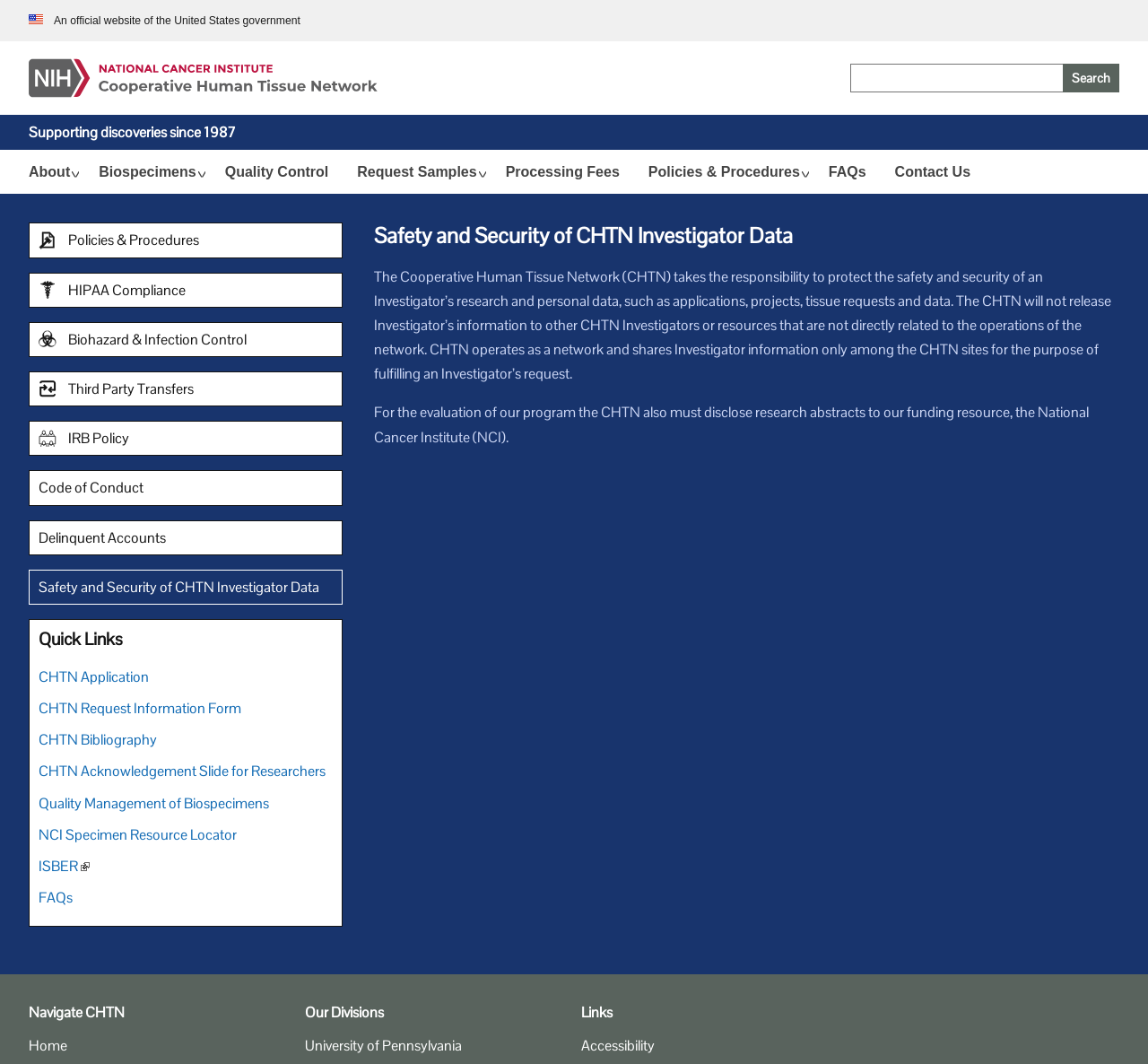Pinpoint the bounding box coordinates of the clickable area needed to execute the instruction: "Read the Policies & Procedures". The coordinates should be specified as four float numbers between 0 and 1, i.e., [left, top, right, bottom].

[0.025, 0.209, 0.298, 0.243]